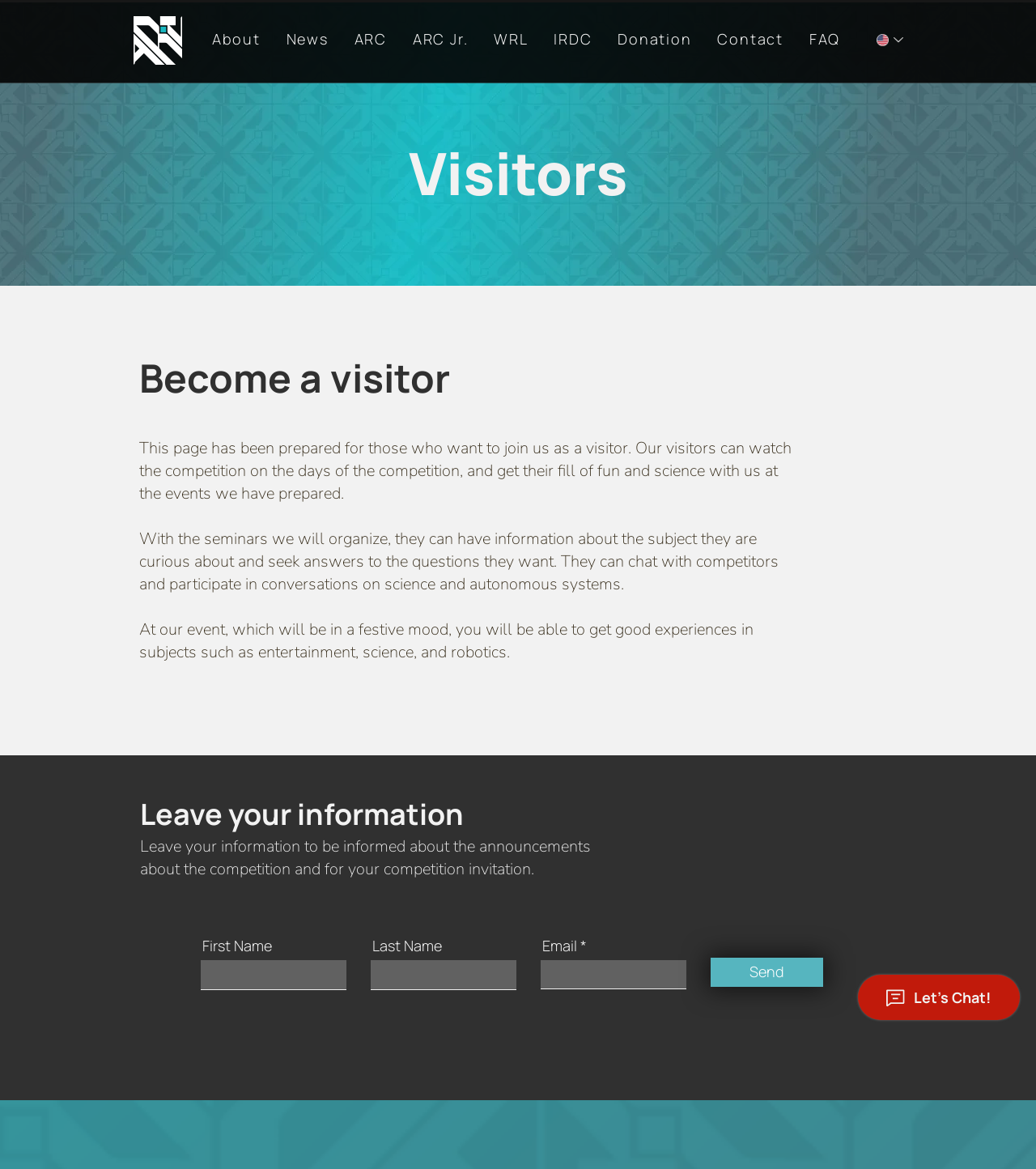Show the bounding box coordinates for the element that needs to be clicked to execute the following instruction: "Go to AGRANA Careerblog". Provide the coordinates in the form of four float numbers between 0 and 1, i.e., [left, top, right, bottom].

None